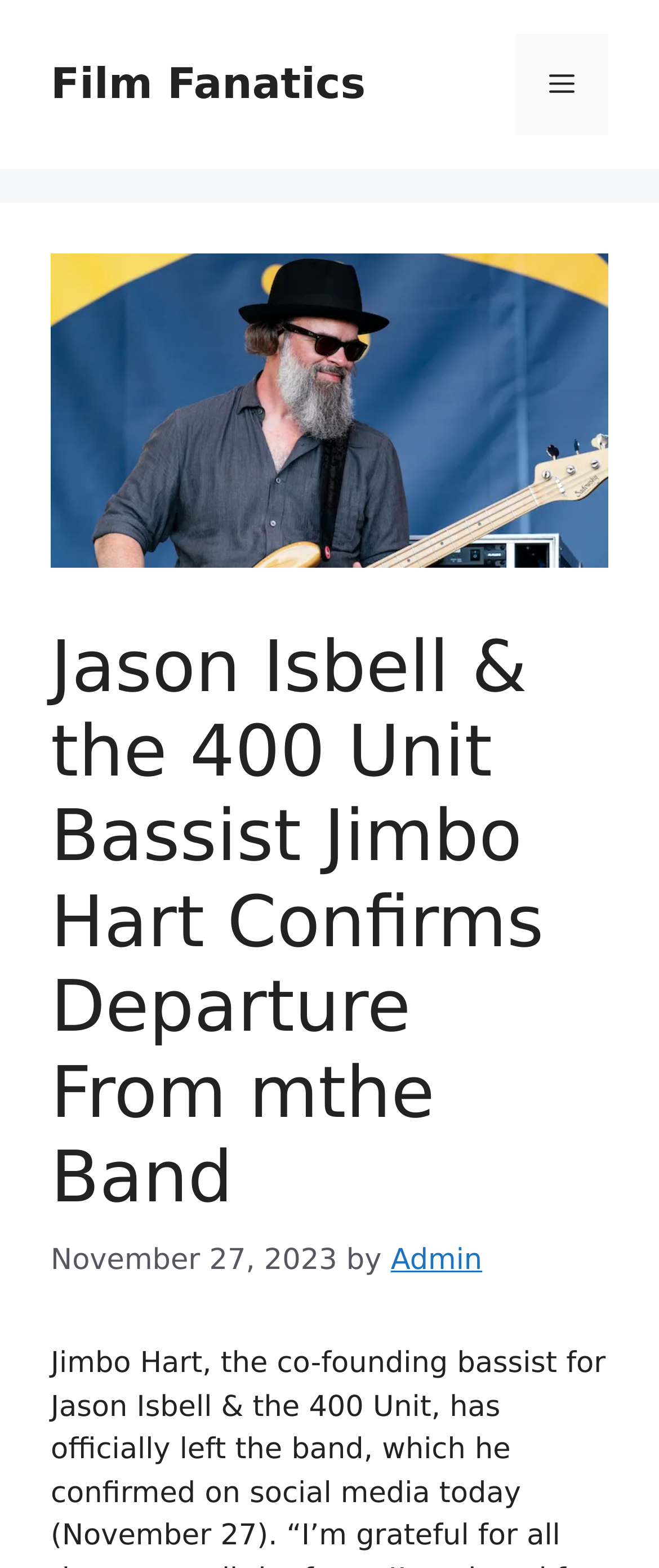Who is the author of the article?
Please ensure your answer is as detailed and informative as possible.

I found the answer by looking at the link element which contains the text 'Admin'. This element is a child of the HeaderAsNonLandmark element and is located below the heading element.